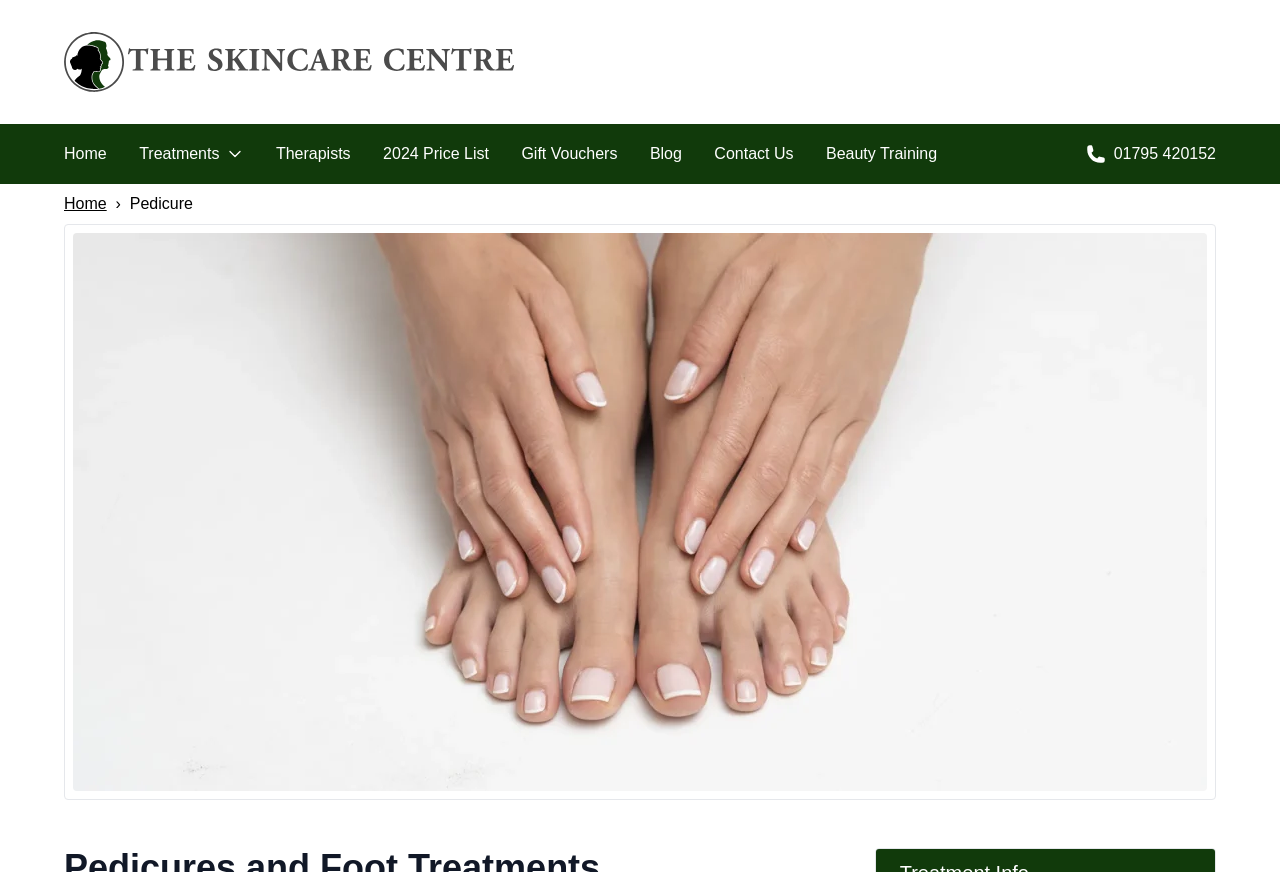Please study the image and answer the question comprehensively:
How many links are there in the navigation menu?

The navigation menu is located at the top of the webpage, and it contains 9 links: 'Home', 'Treatments', 'Therapists', '2024 Price List', 'Gift Vouchers', 'Blog', 'Contact Us', 'Beauty Training', and 'Call us on: 01795 420152'.